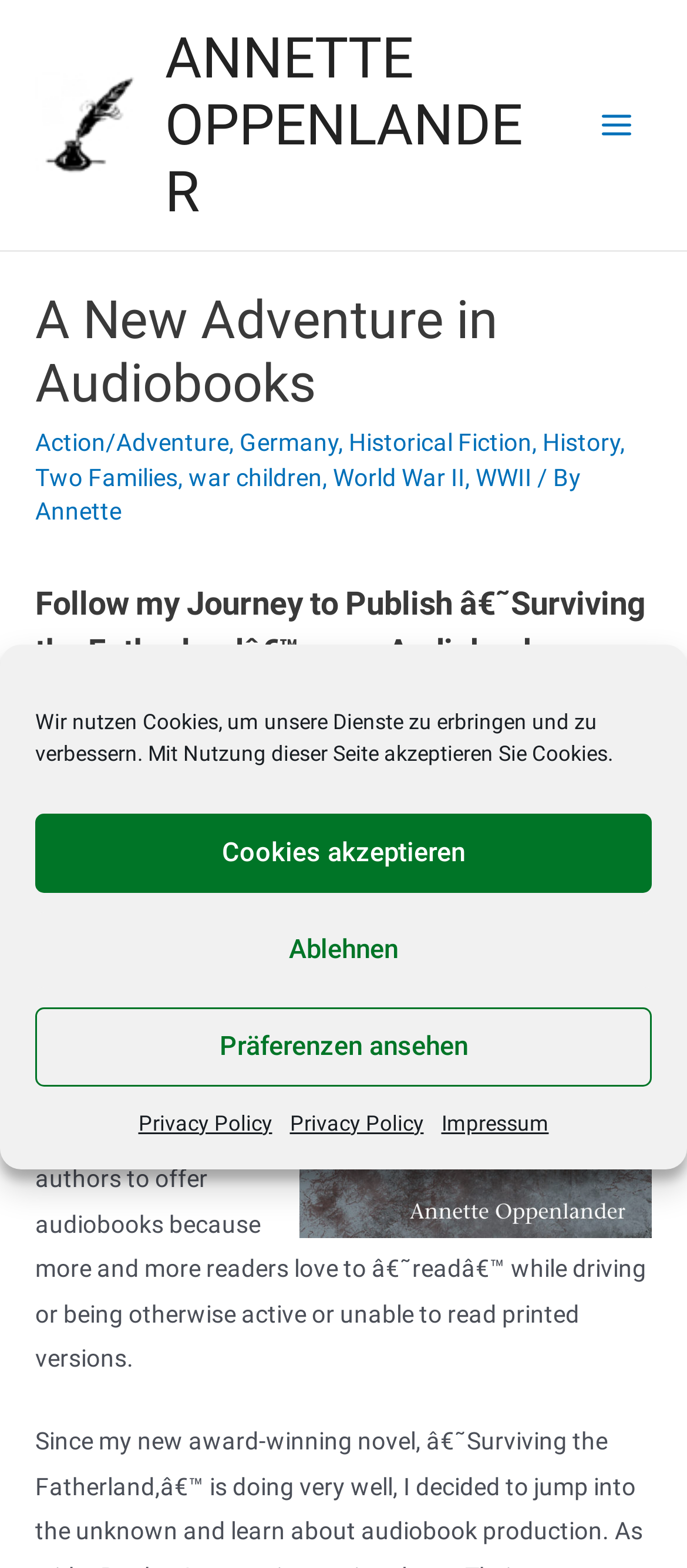What is the title of the book being published as an audiobook?
Please give a well-detailed answer to the question.

The title of the book can be found in the image description 'book cover surviving the fatherland by annette oppenlander' and also in the heading 'Follow my Journey to Publish â€˜Surviving the Fatherlandâ€™ as an Audiobook'.